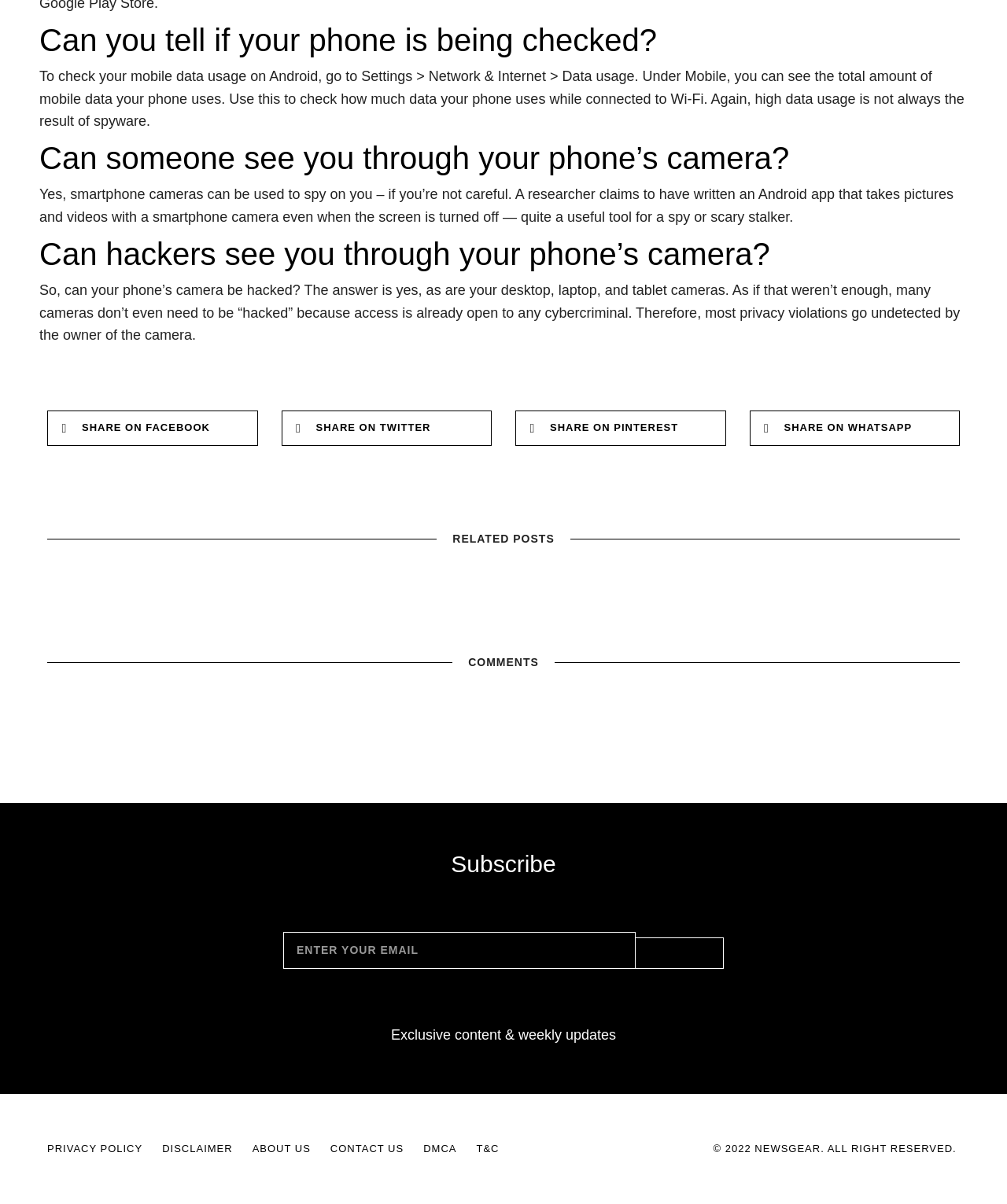Look at the image and answer the question in detail:
Can smartphone cameras be used to spy on you?

The webpage states that smartphone cameras can be used to spy on you, citing a researcher who claims to have written an Android app that takes pictures and videos with a smartphone camera even when the screen is turned off.